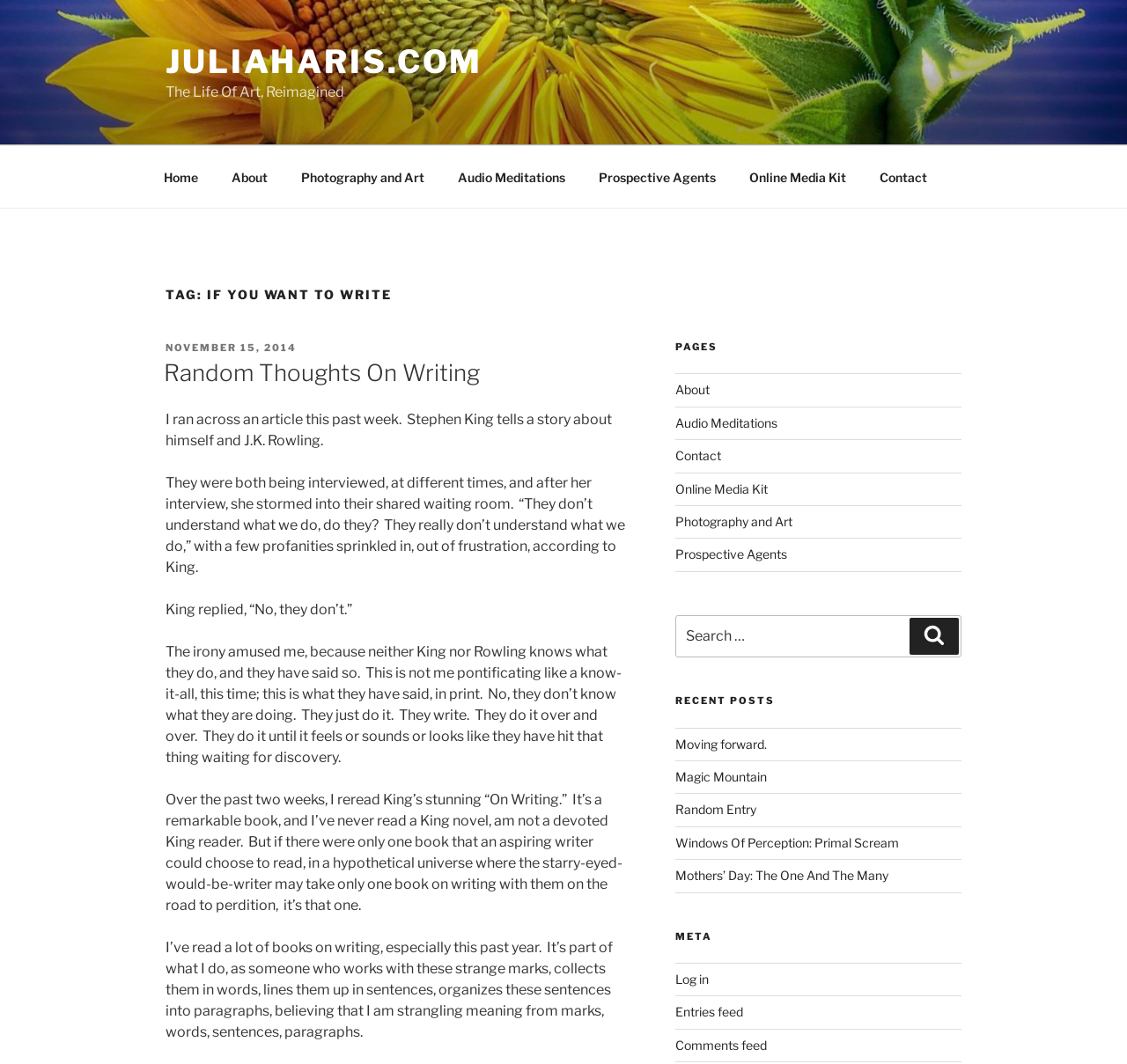Use a single word or phrase to answer the question: 
What is the name of the website?

juliaharis.com